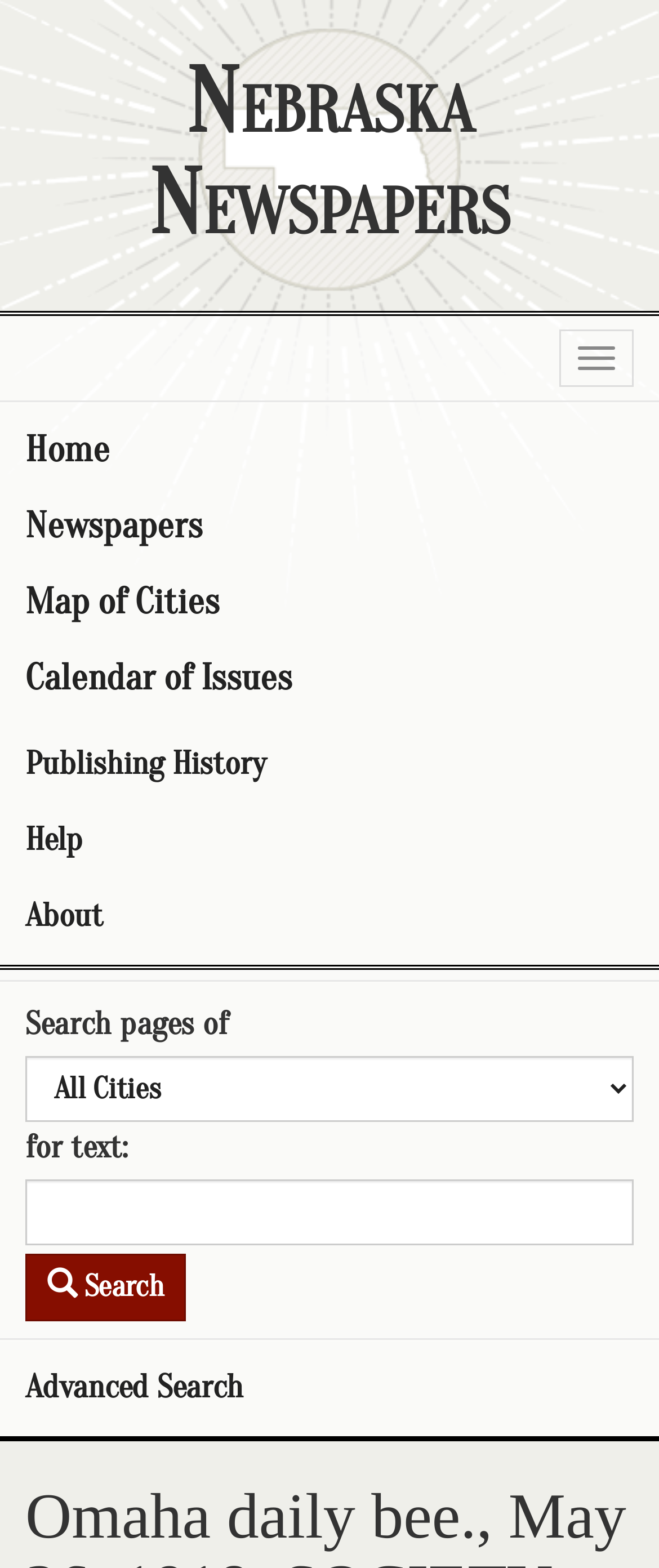What is the button below the search box for?
Could you answer the question in a detailed manner, providing as much information as possible?

I determined the answer by looking at the button element below the search box, which says 'Search'.